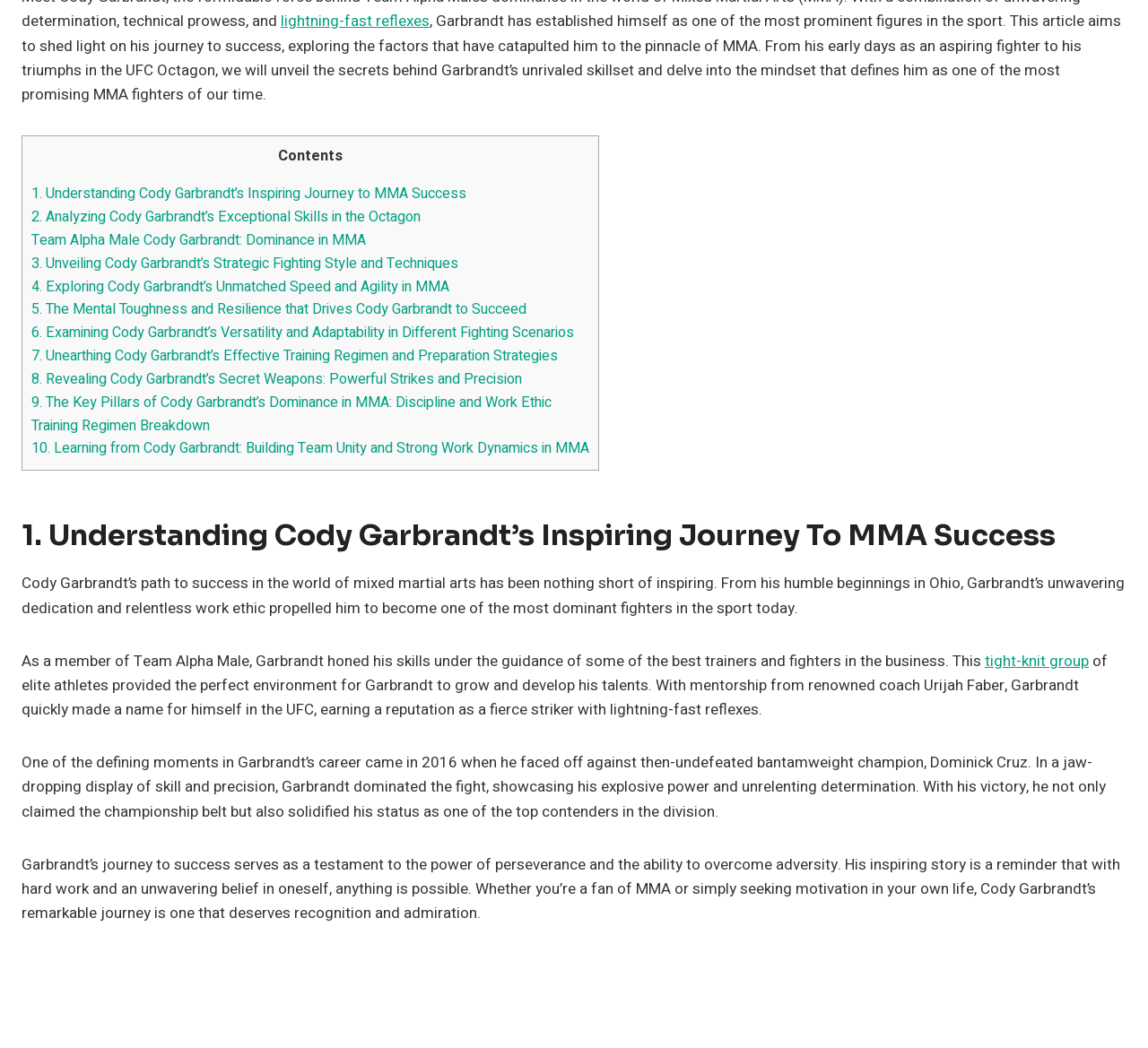What is the theme of Cody Garbrandt's inspiring story?
Examine the webpage screenshot and provide an in-depth answer to the question.

The webpage concludes that Cody Garbrandt's journey to success serves as a testament to the power of perseverance and the ability to overcome adversity, making his story an inspiring reminder that hard work and determination can lead to achieving one's goals.